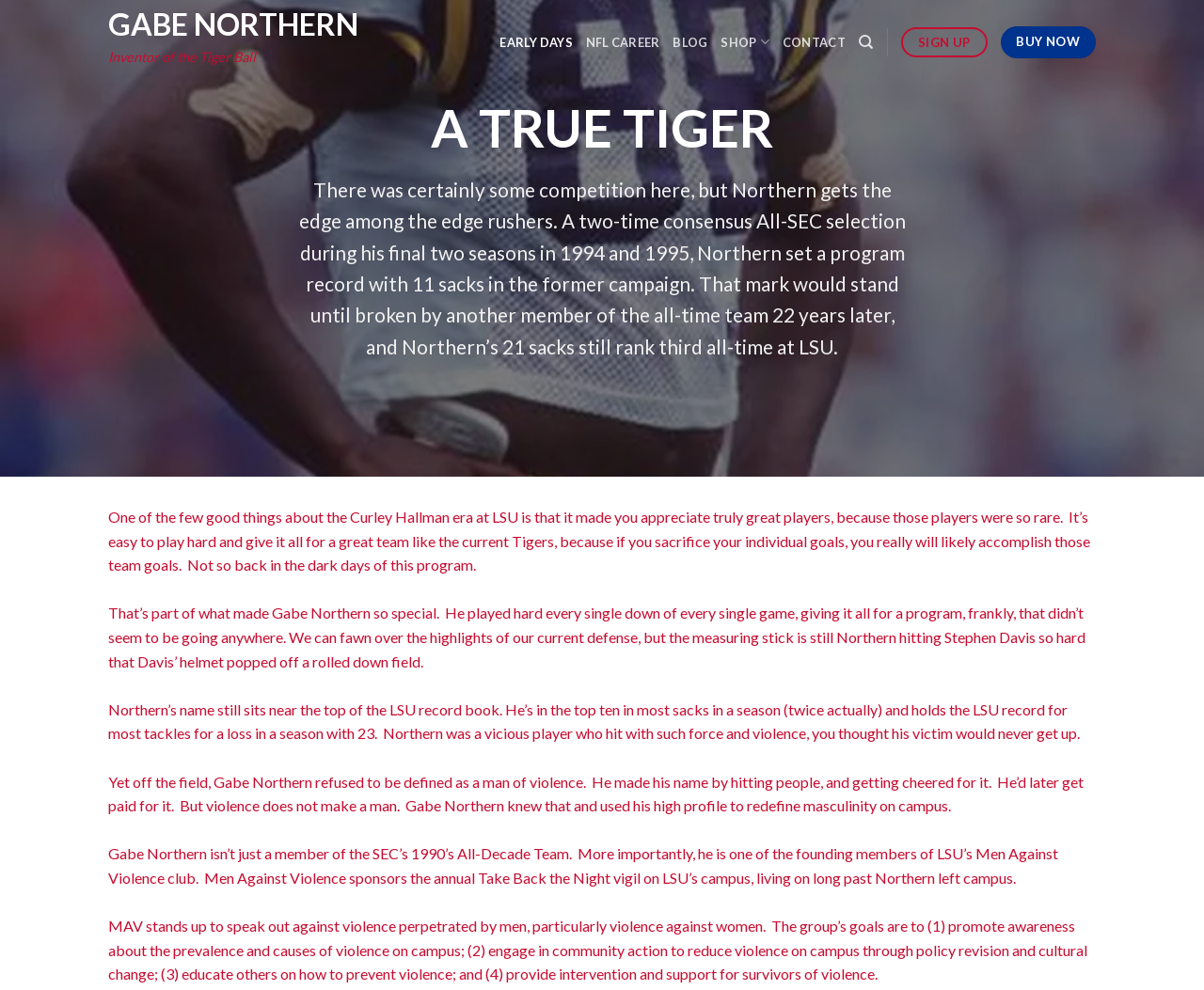Extract the main title from the webpage.

A TRUE TIGER